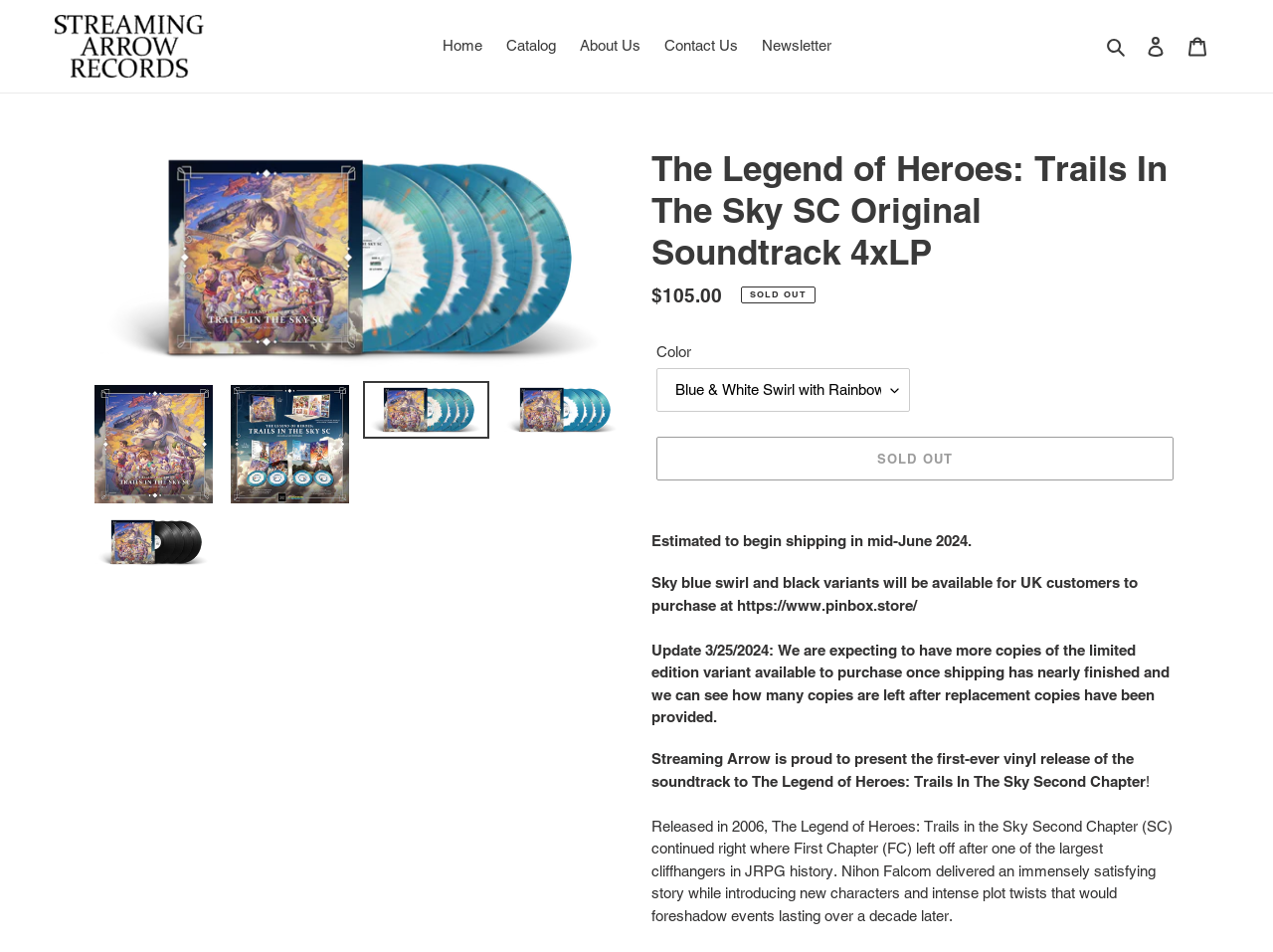Identify the bounding box coordinates for the UI element described as follows: "Linkedin". Ensure the coordinates are four float numbers between 0 and 1, formatted as [left, top, right, bottom].

None